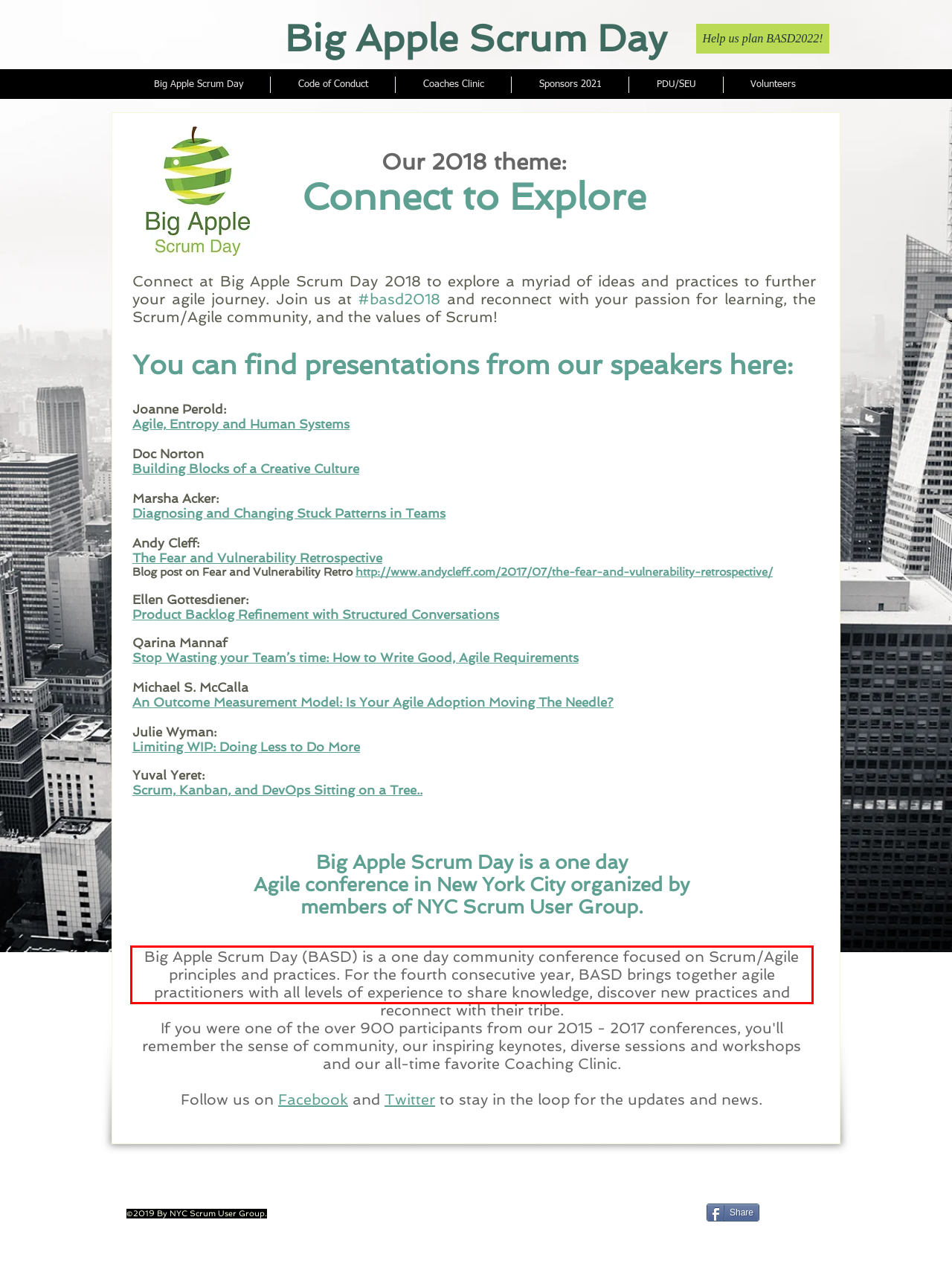There is a UI element on the webpage screenshot marked by a red bounding box. Extract and generate the text content from within this red box.

Big Apple Scrum Day (BASD) is a one day community conference focused on Scrum/Agile principles and practices. For the fourth consecutive year, BASD brings together agile practitioners with all levels of experience to share knowledge, discover new practices and